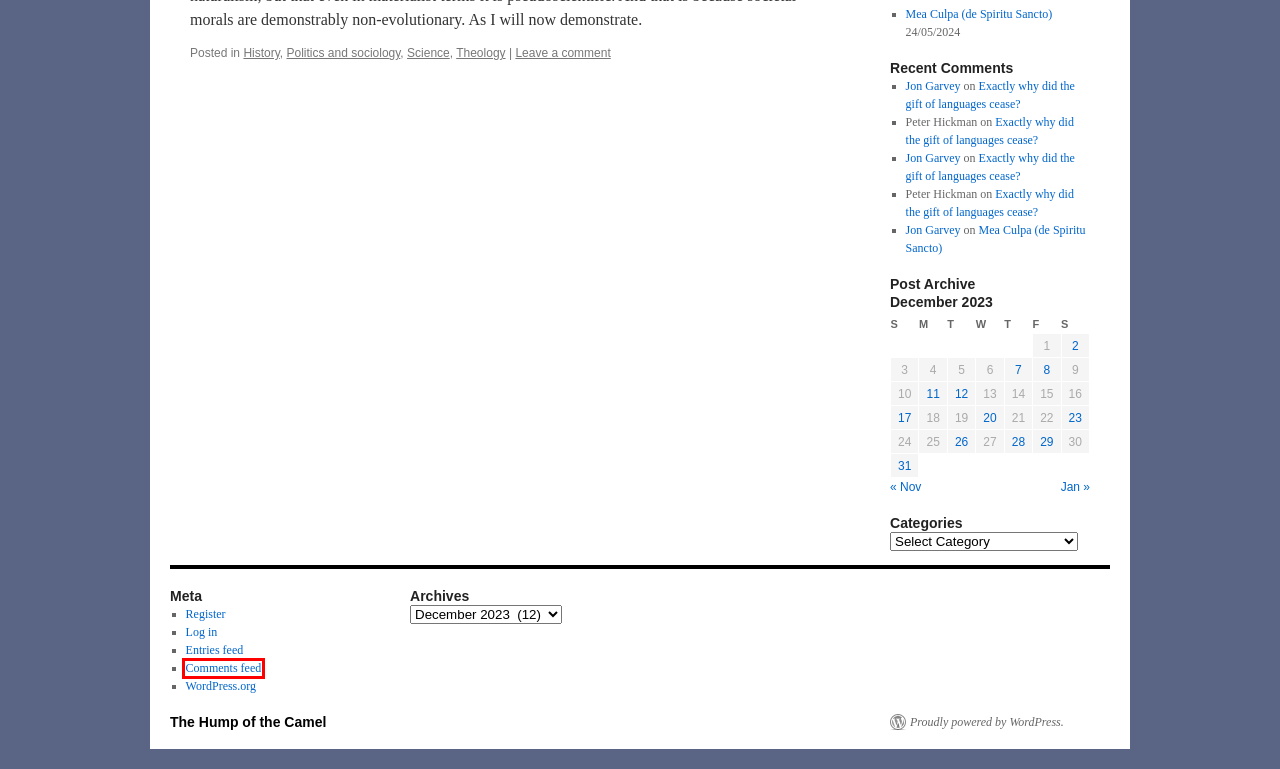Please examine the screenshot provided, which contains a red bounding box around a UI element. Select the webpage description that most accurately describes the new page displayed after clicking the highlighted element. Here are the candidates:
A. Mea Culpa (de Spiritu Sancto) | The Hump of the Camel
B. Jon Garvey, musician and writer
C. History | The Hump of the Camel
D. The Hump of the Camel
E. November | 2023 | The Hump of the Camel
F. Comments for The Hump of the Camel
G. Science | The Hump of the Camel
H. Blog Tool, Publishing Platform, and CMS – WordPress.org

F